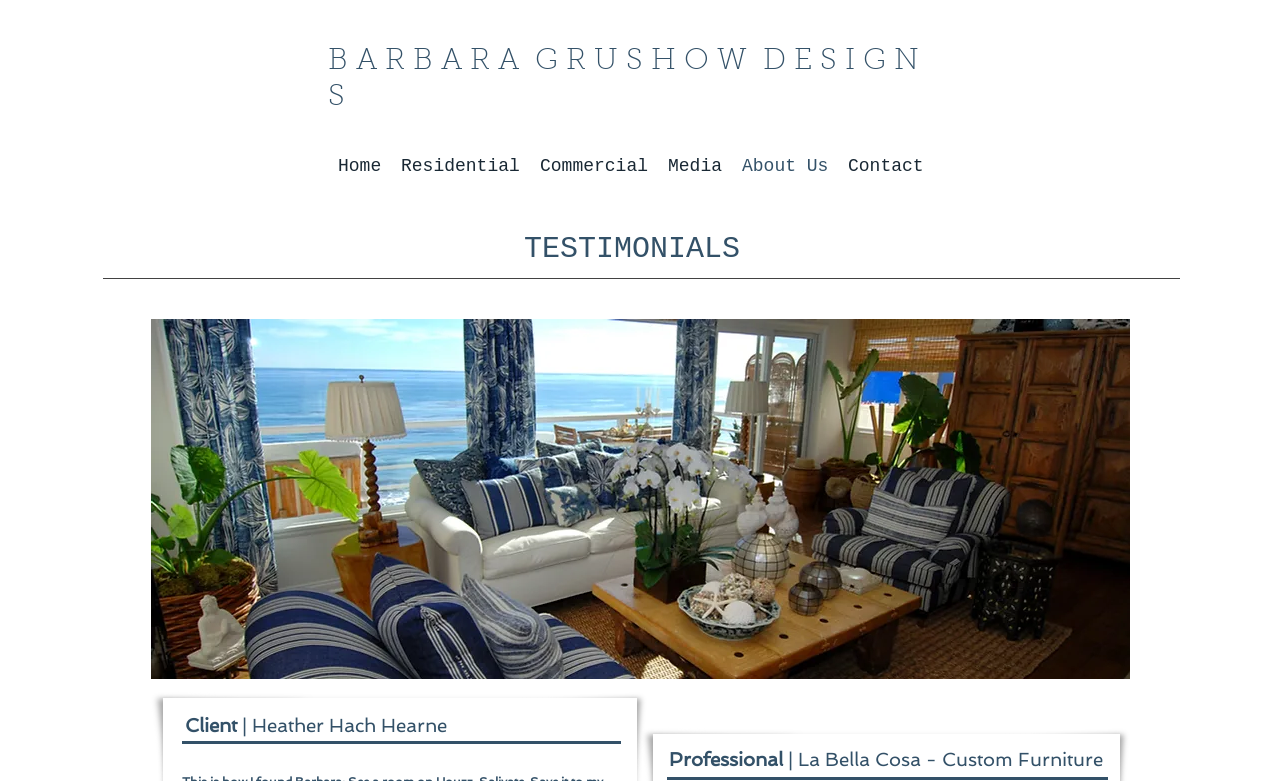What type of business is this?
Look at the image and respond with a one-word or short phrase answer.

Design